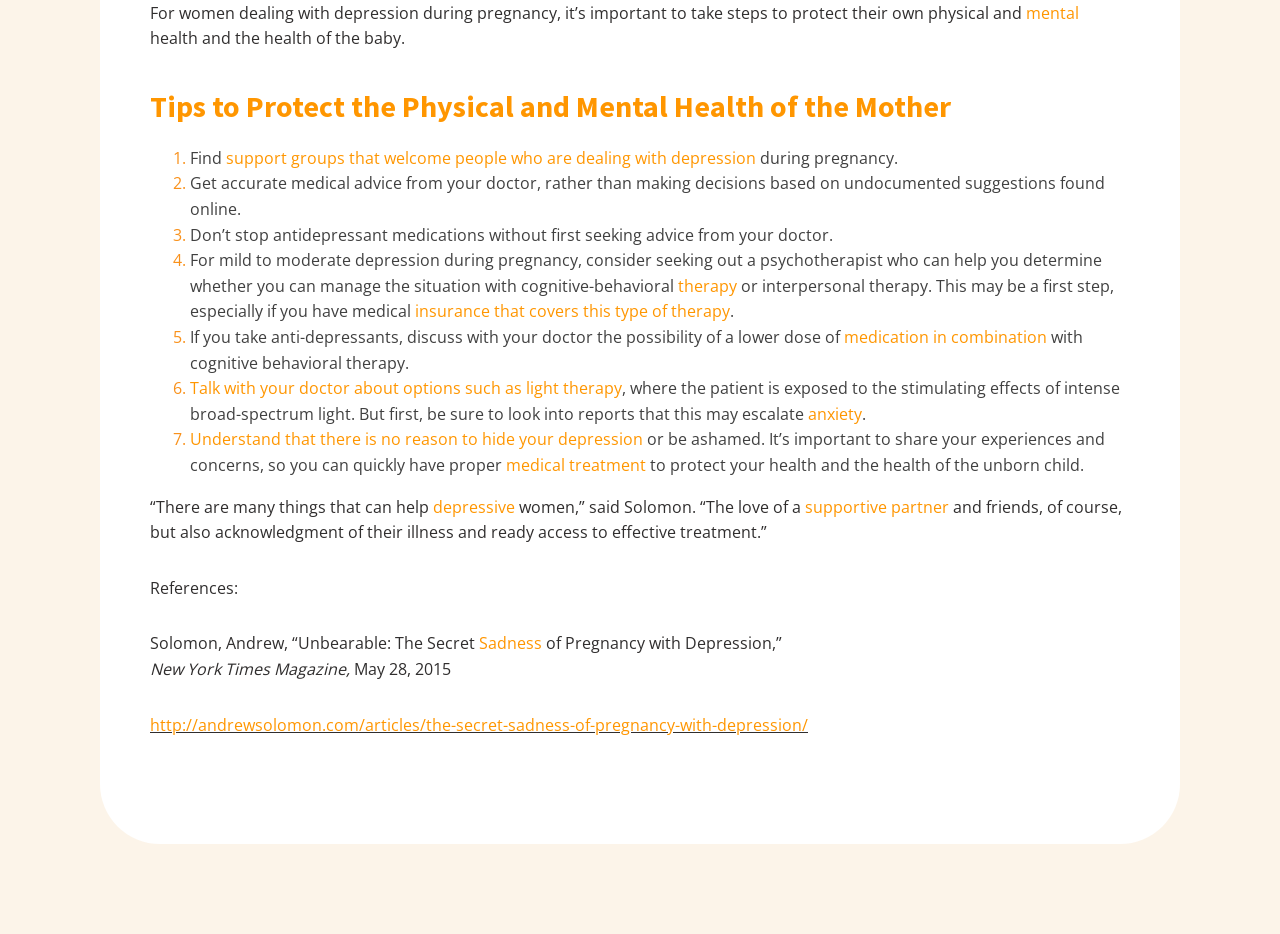What is the name of the author who said that there are many things that can help depressive women?
Make sure to answer the question with a detailed and comprehensive explanation.

The webpage quotes Andrew Solomon, who said that there are many things that can help depressive women, including the love of a supportive partner and friends, as well as acknowledgment of their illness and ready access to effective treatment.